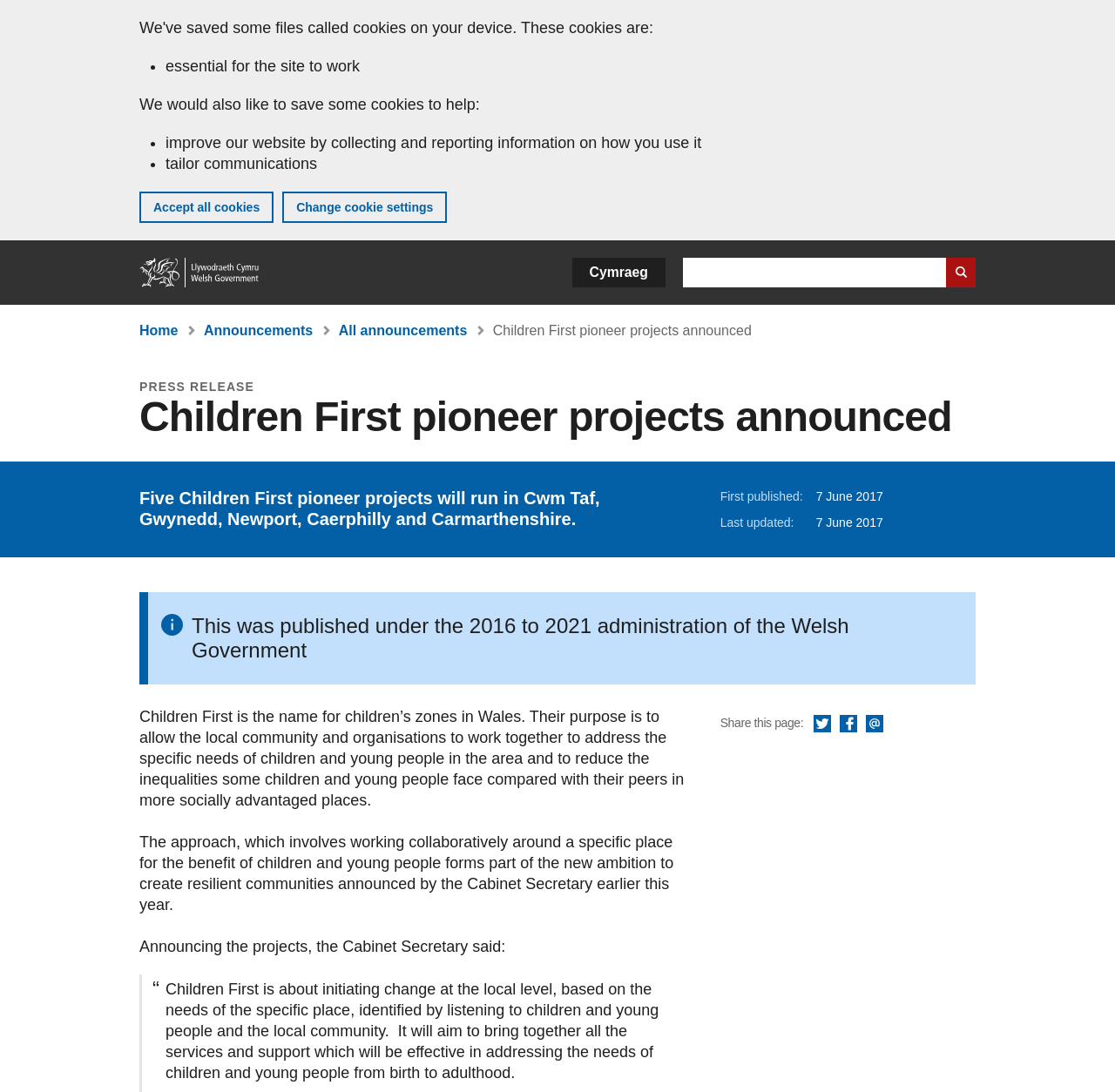From the image, can you give a detailed response to the question below:
How many pioneer projects will run in Wales?

I found the answer by reading the text on the webpage, specifically the sentence that starts with 'Five Children First pioneer projects will run in Cwm Taf, Gwynedd, Newport, Caerphilly and Carmarthenshire.'